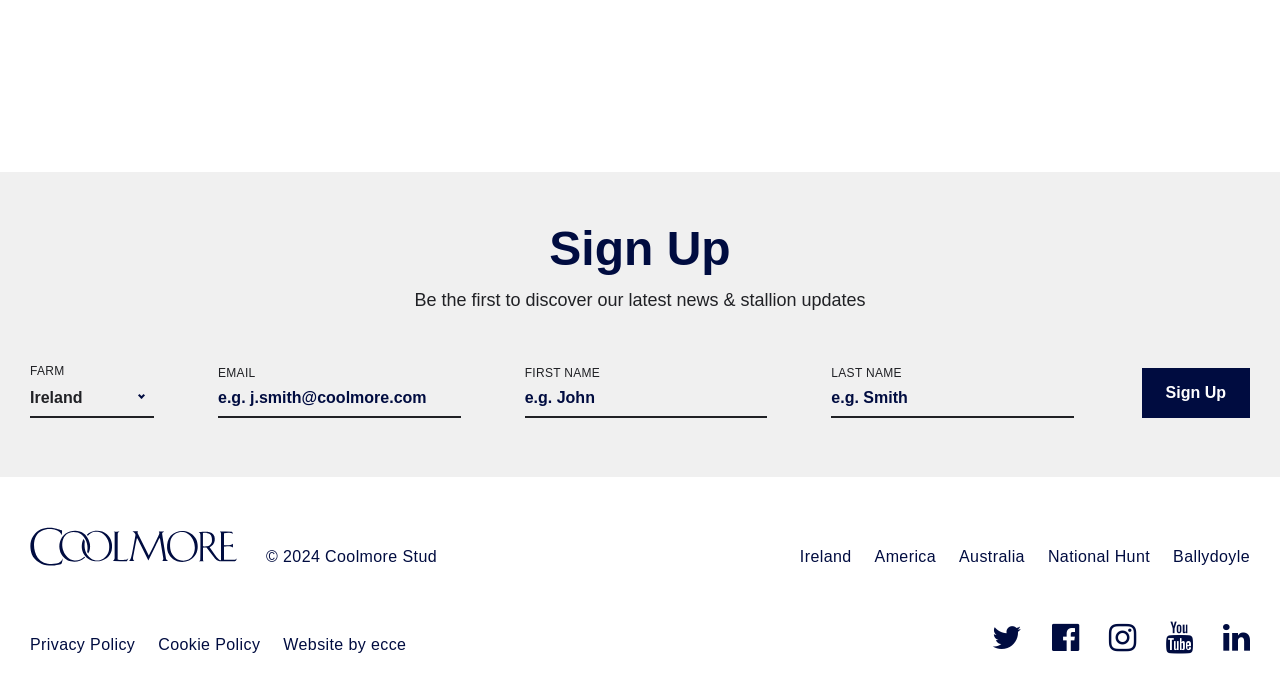Answer this question in one word or a short phrase: How many social media links are at the bottom of the webpage?

5